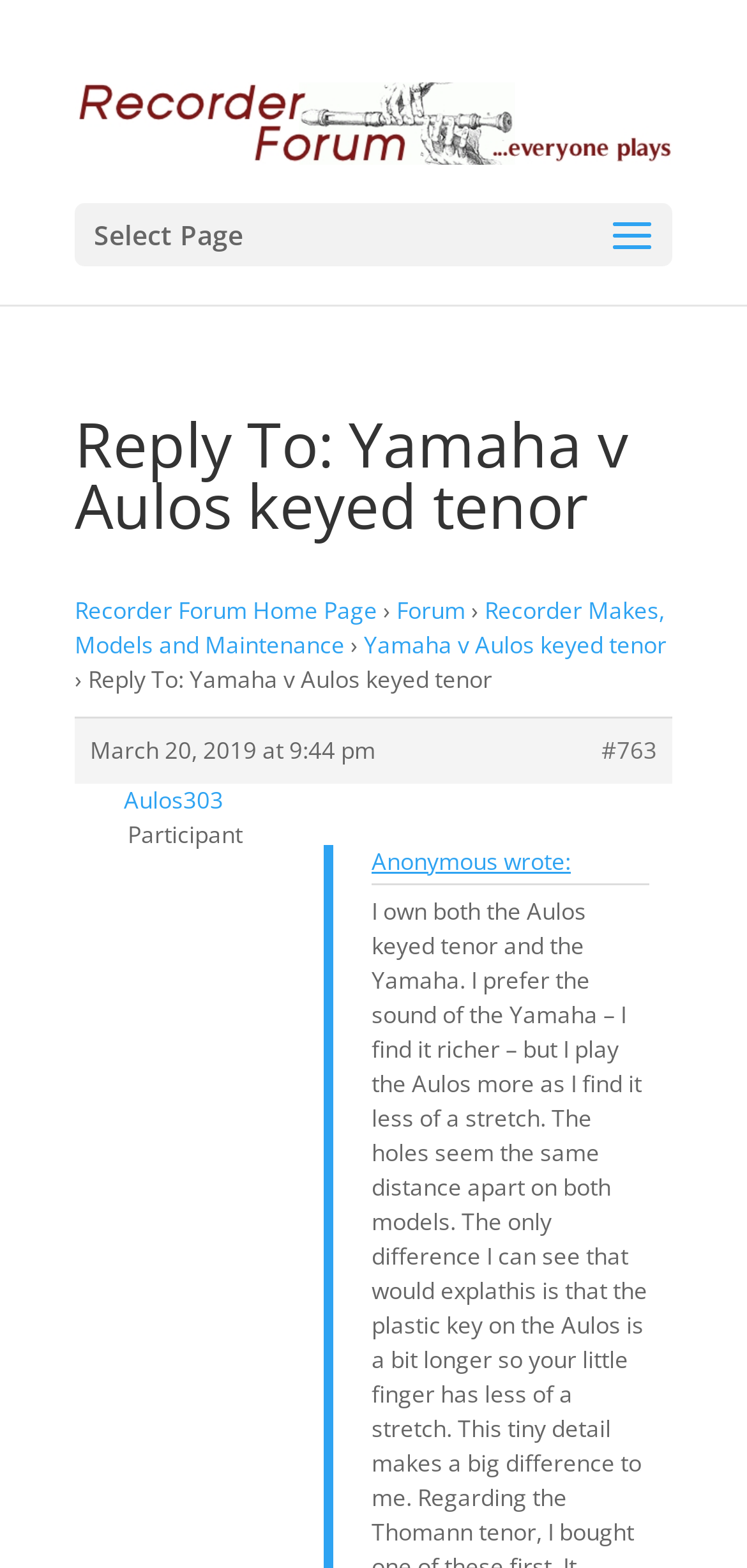Find the bounding box coordinates for the area that must be clicked to perform this action: "view post number 763".

[0.805, 0.468, 0.879, 0.49]